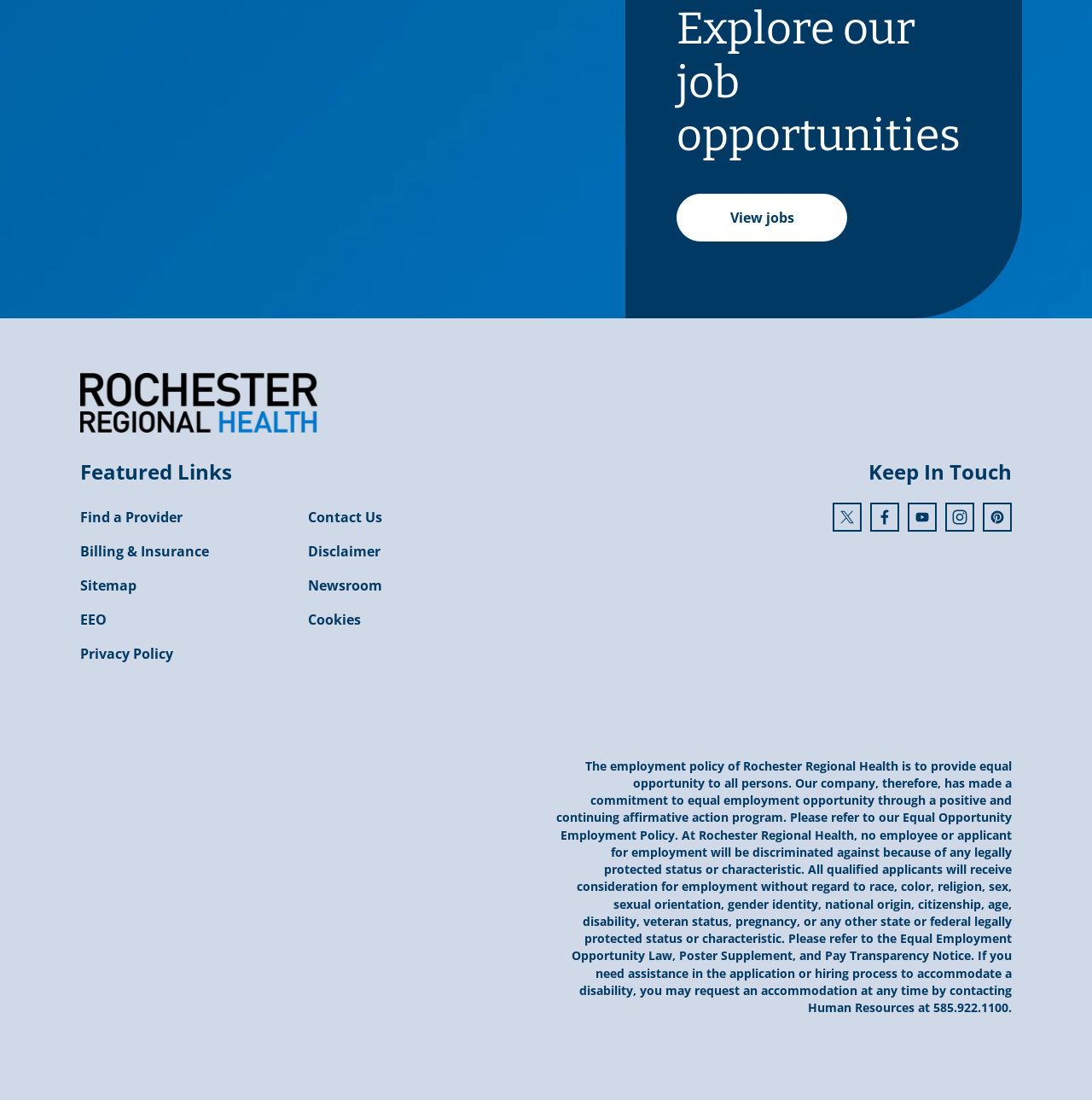Identify the bounding box coordinates of the clickable region to carry out the given instruction: "Follow on Twitter".

[0.762, 0.457, 0.789, 0.483]